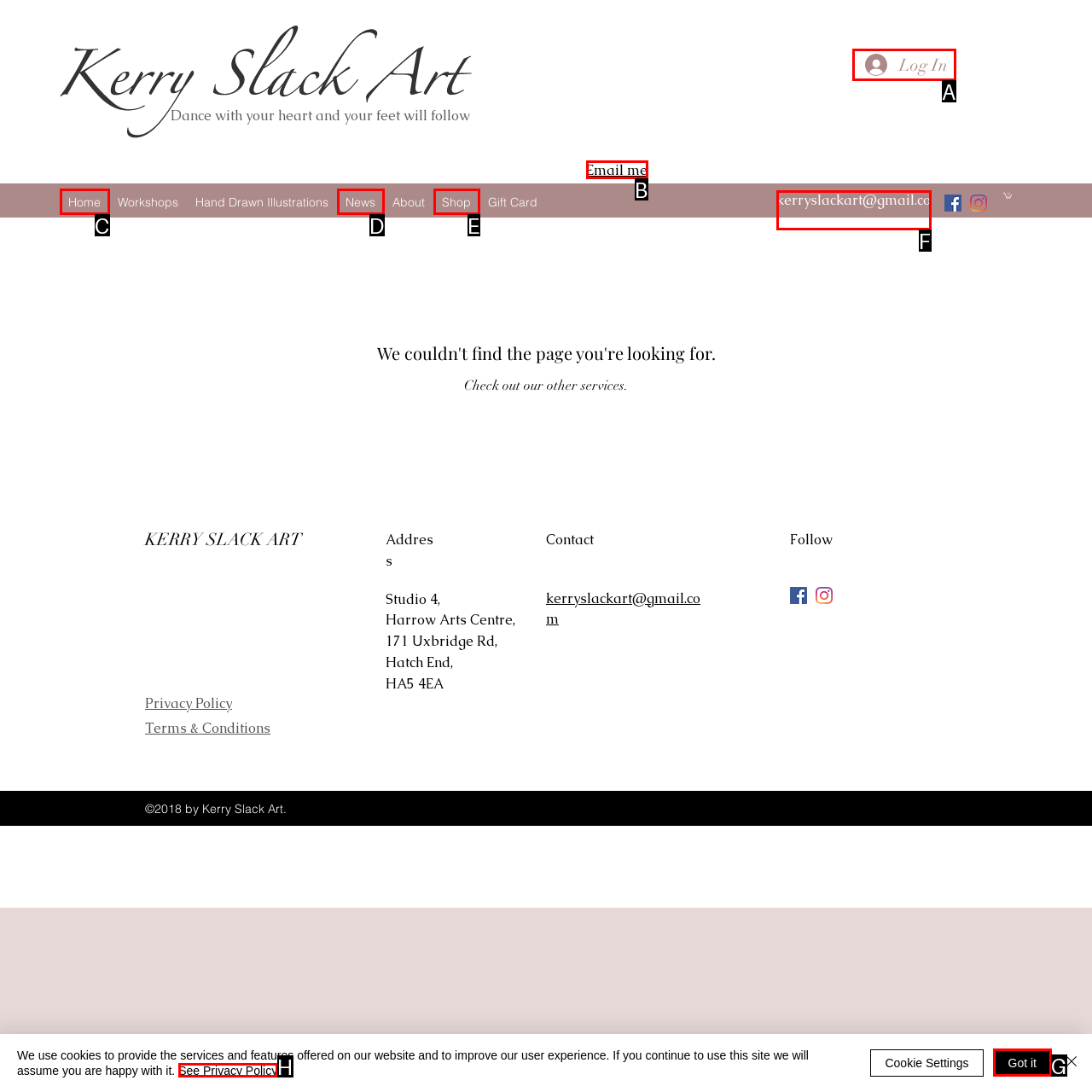Given the task: Click the Log In button, point out the letter of the appropriate UI element from the marked options in the screenshot.

A